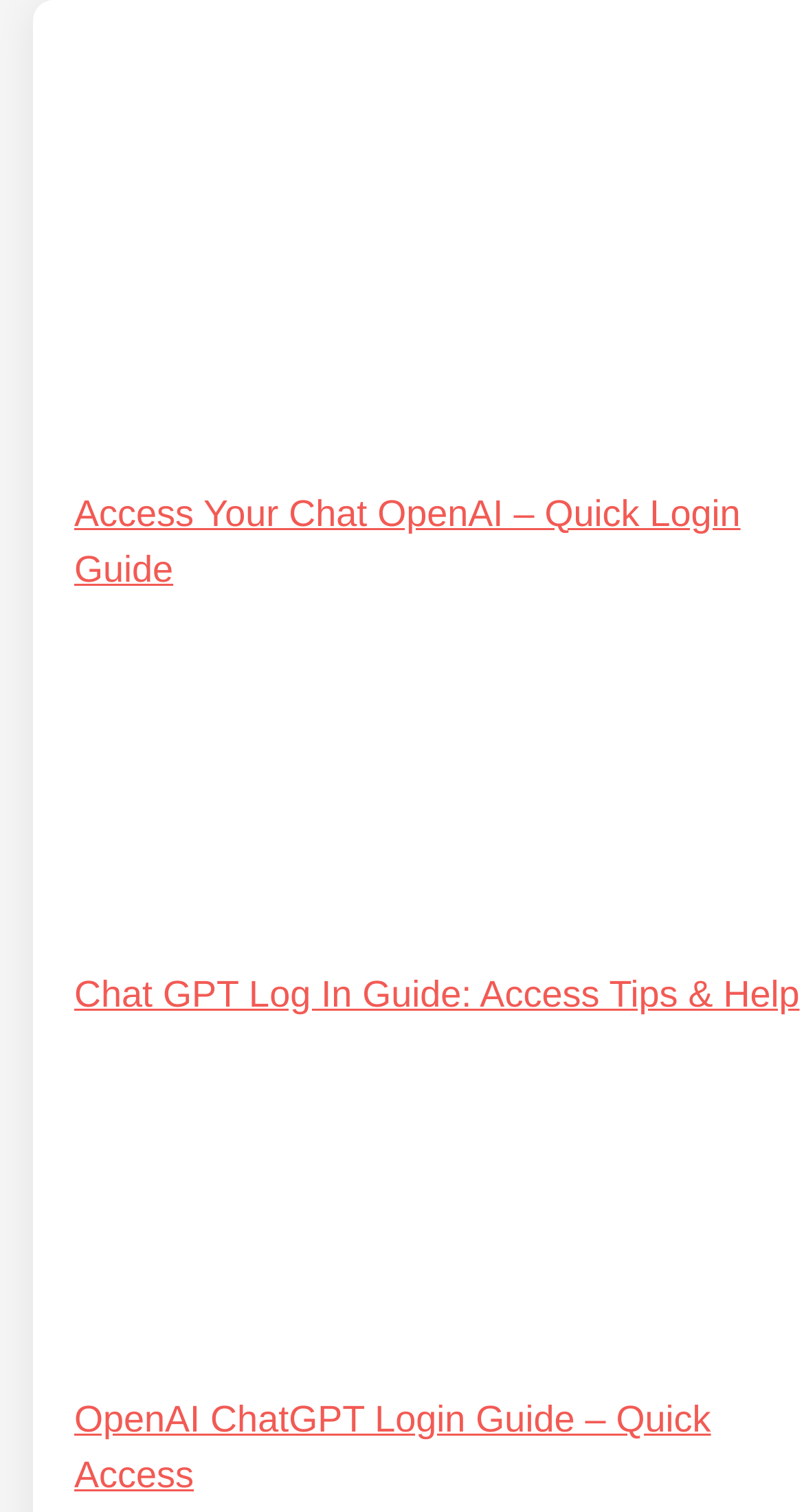Answer the question in a single word or phrase:
How many login guides are available?

3